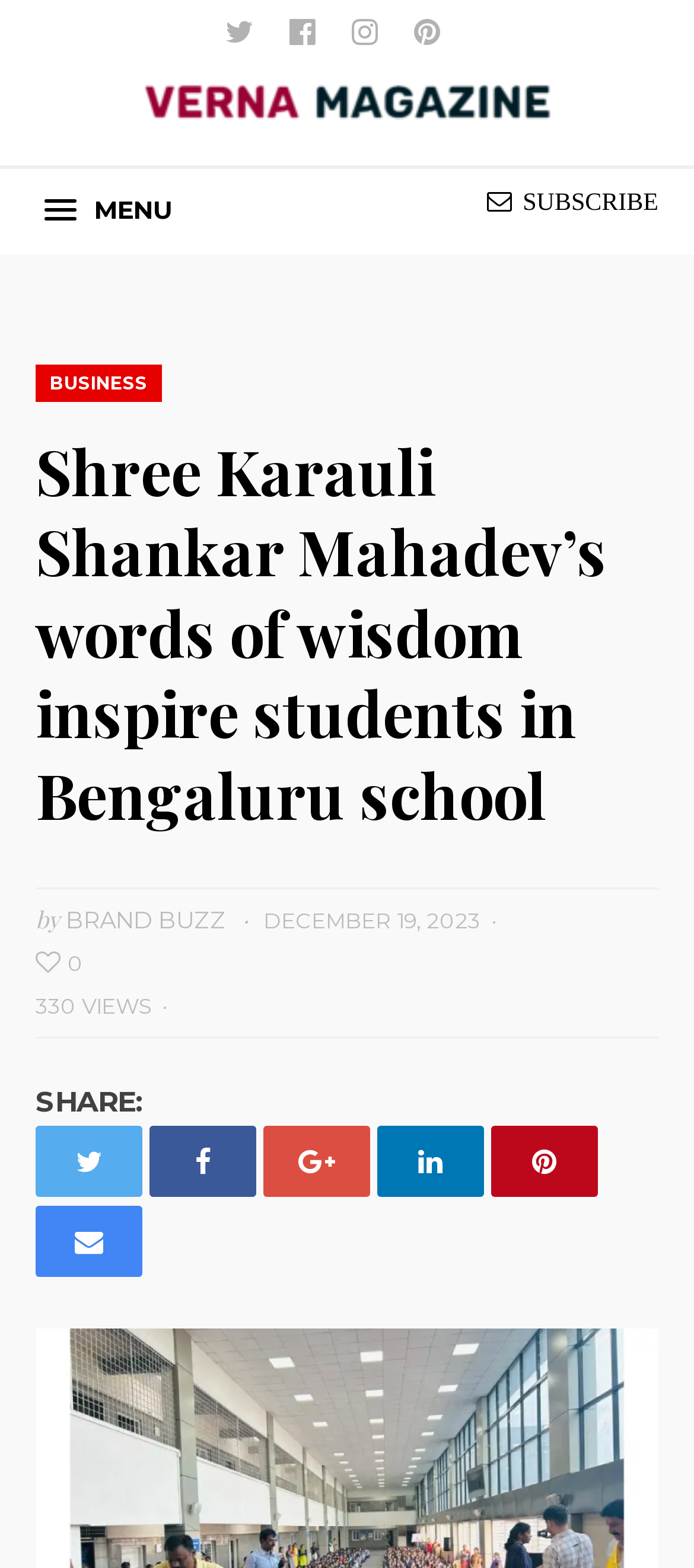Find the bounding box coordinates of the element you need to click on to perform this action: 'Share on Facebook'. The coordinates should be represented by four float values between 0 and 1, in the format [left, top, right, bottom].

[0.417, 0.009, 0.455, 0.036]